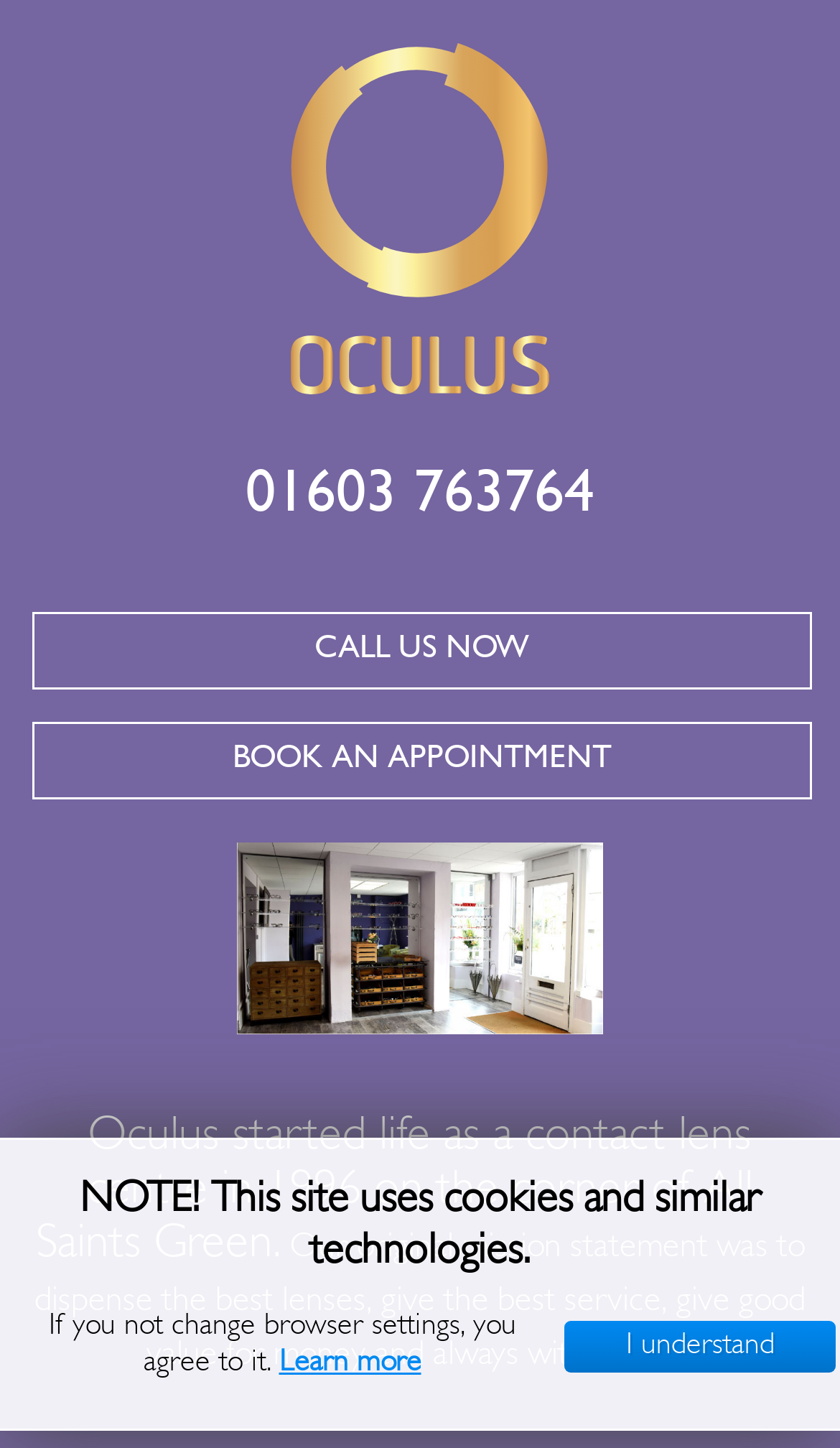What is the purpose of the website?
Using the information from the image, provide a comprehensive answer to the question.

I inferred the purpose of the website by reading the StaticText elements that describe the history and mission statement of Oculus, which suggests that it is a contact lens centre.